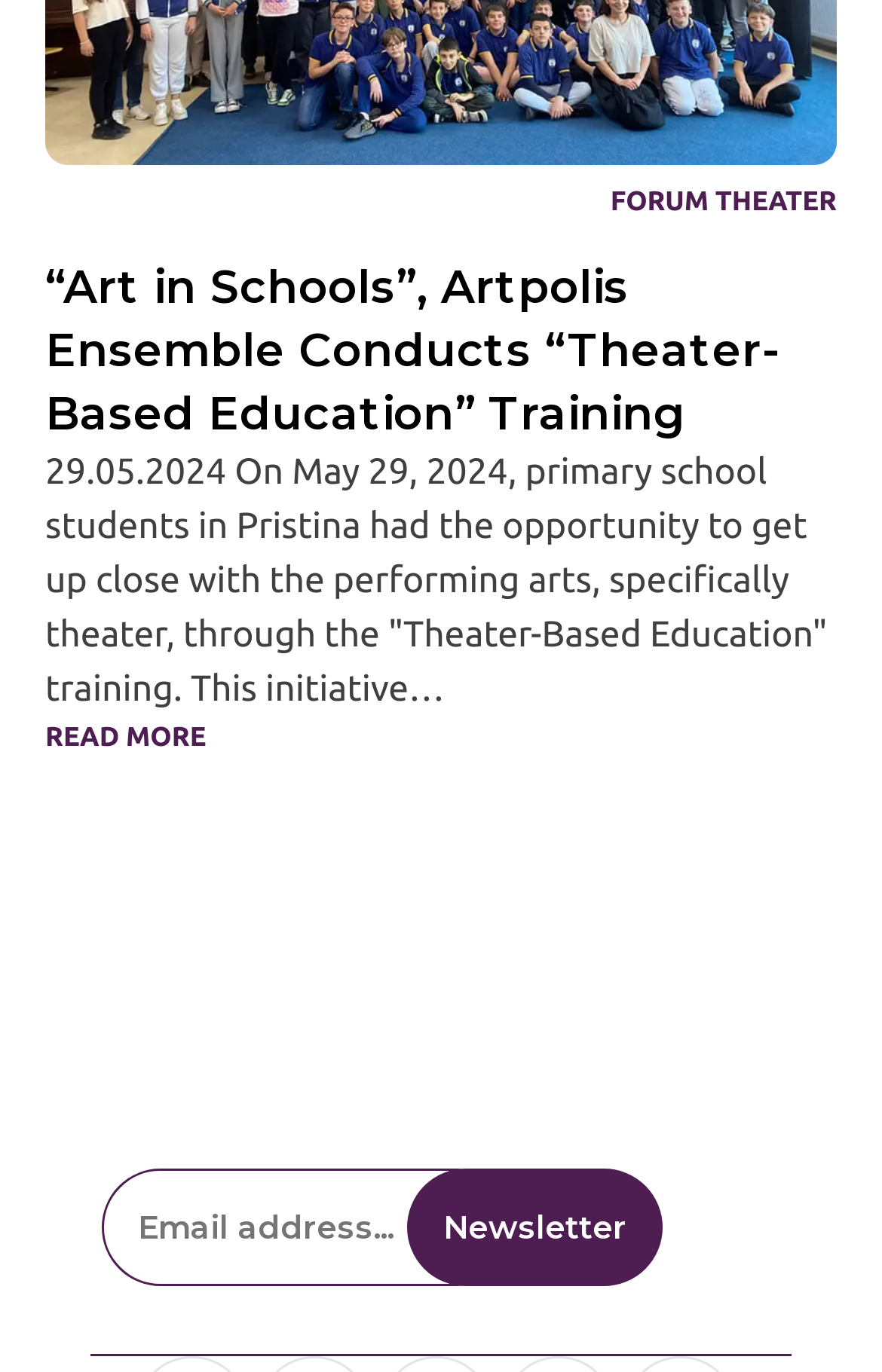Based on the element description value="Newsletter", identify the bounding box of the UI element in the given webpage screenshot. The coordinates should be in the format (top-left x, top-left y, bottom-right x, bottom-right y) and must be between 0 and 1.

[0.462, 0.852, 0.751, 0.937]